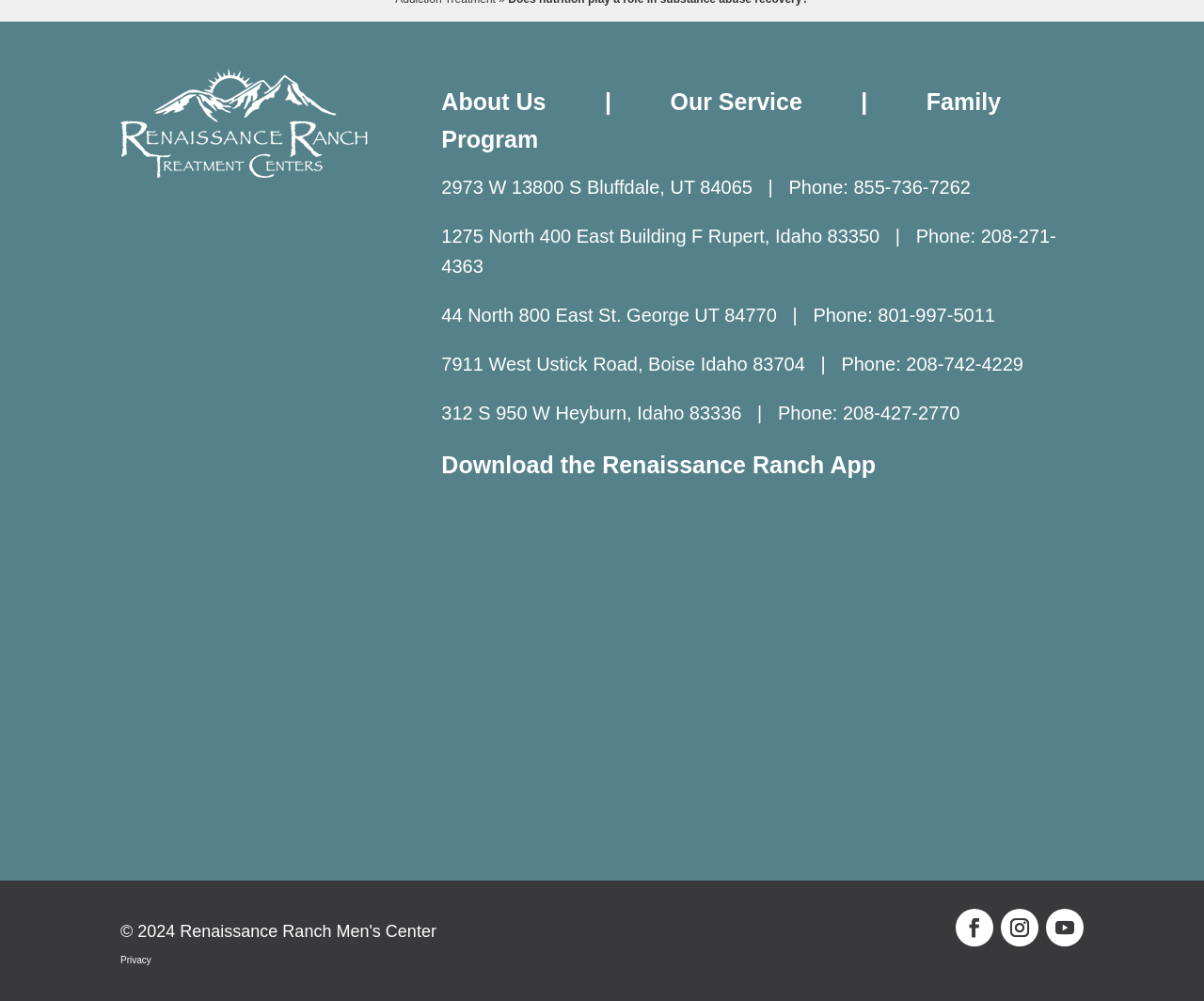Answer the question below using just one word or a short phrase: 
How many locations does Renaissance Ranch have?

5